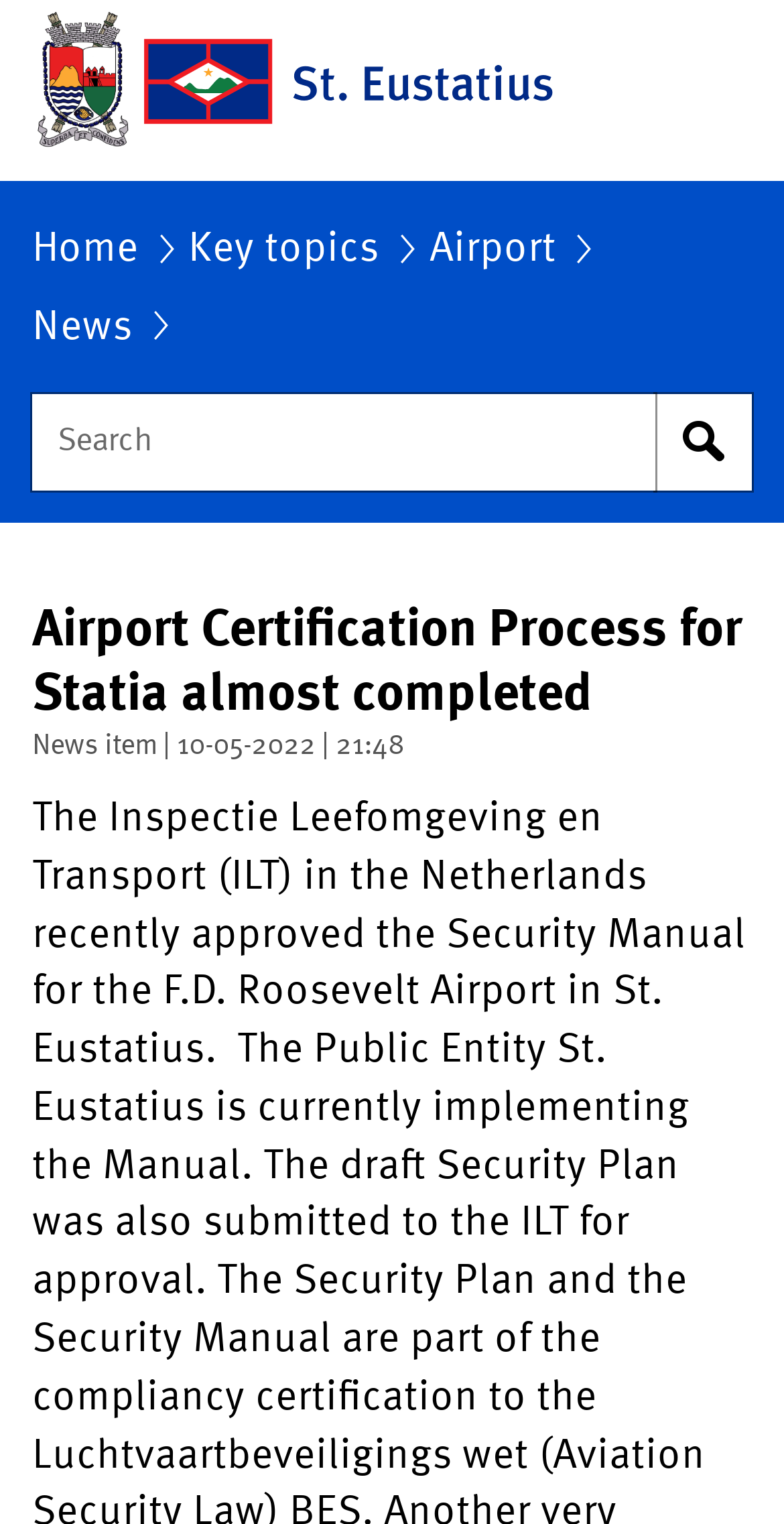Using the information from the screenshot, answer the following question thoroughly:
What is the purpose of the textbox?

I found the answer by examining the search section of the webpage. The textbox has a label 'Search within English part of St. Eustatius' and a button 'Start search', which indicates that the purpose of the textbox is to search within the English part of the St. Eustatius website.